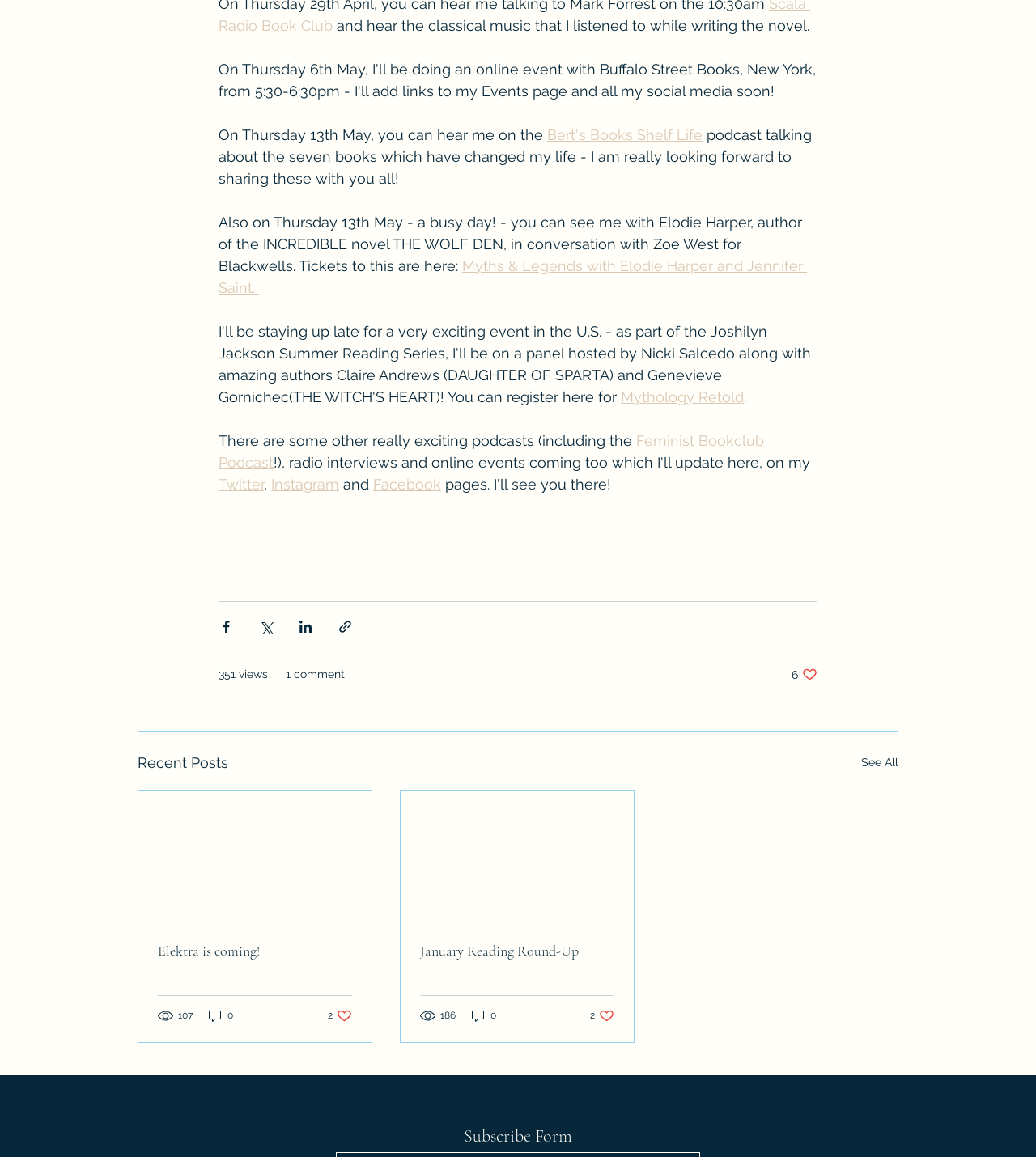Please determine the bounding box coordinates of the clickable area required to carry out the following instruction: "Click the link to Bert's Books Shelf Life podcast". The coordinates must be four float numbers between 0 and 1, represented as [left, top, right, bottom].

[0.528, 0.109, 0.678, 0.124]